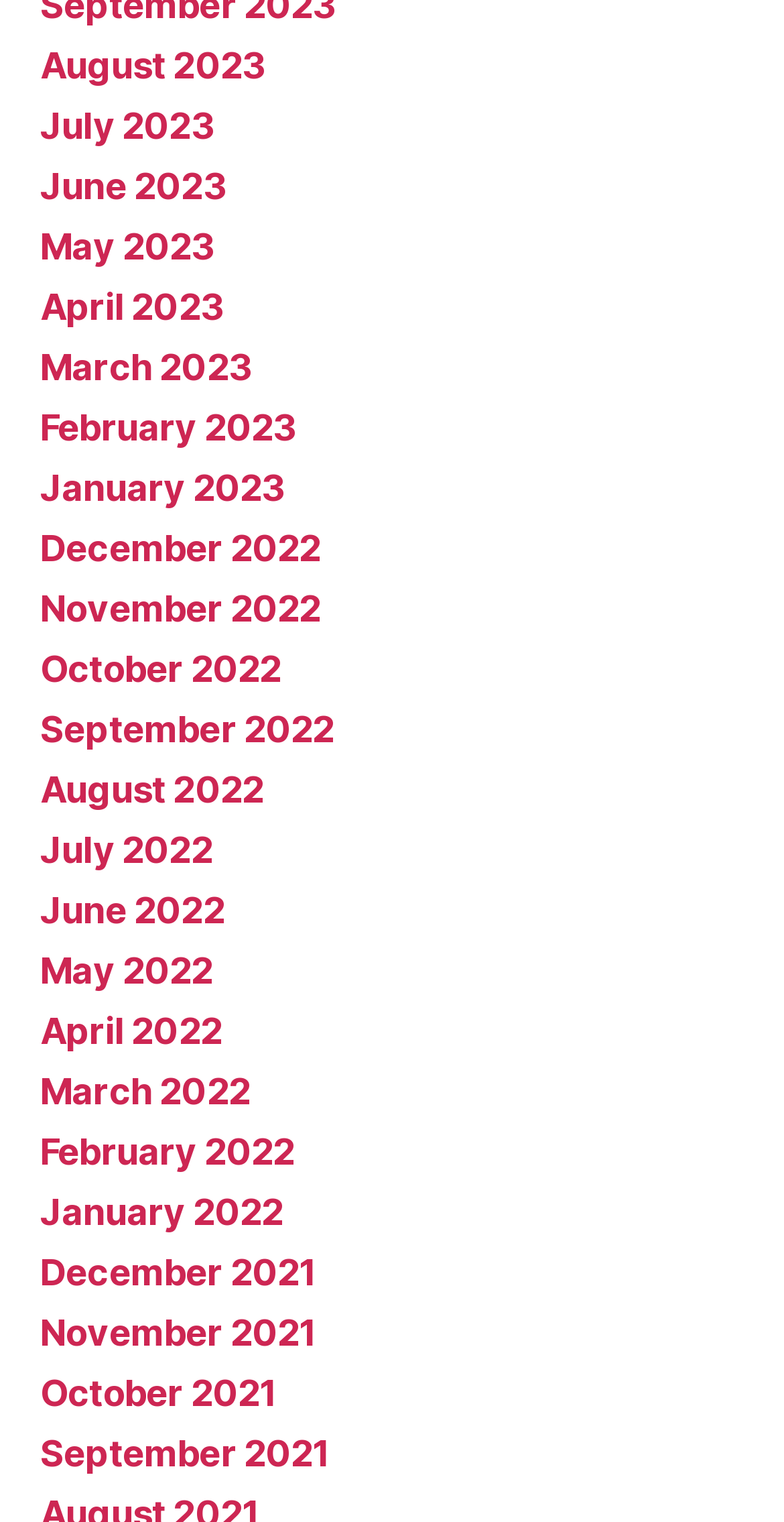Given the content of the image, can you provide a detailed answer to the question?
What is the earliest month listed?

By examining the list of links, I can see that the earliest month listed is December 2021, which is the last link in the list.